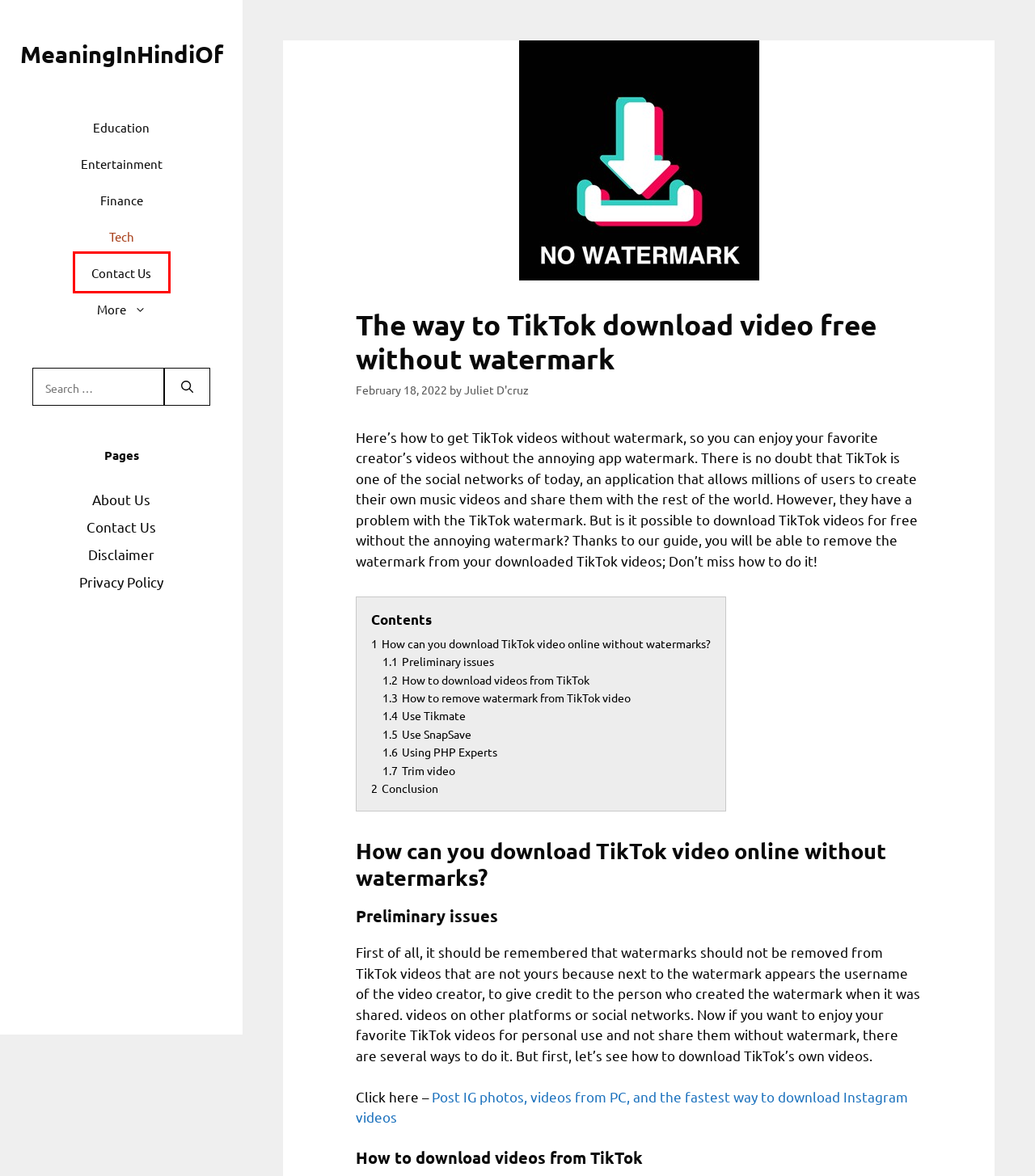Examine the screenshot of a webpage with a red bounding box around an element. Then, select the webpage description that best represents the new page after clicking the highlighted element. Here are the descriptions:
A. Education - MeaningInHindiOf
B. MeaningInHindiOf - Gain Knowledge Of Everything
C. Contact Us - MeaningInHindiOf
D. About Us - MeaningInHindiOf
E. Finance - MeaningInHindiOf
F. More - MeaningInHindiOf
G. Post IG photos, videos from PC, and the fastest way to download Instagram videos
H. Entertainment - MeaningInHindiOf

C